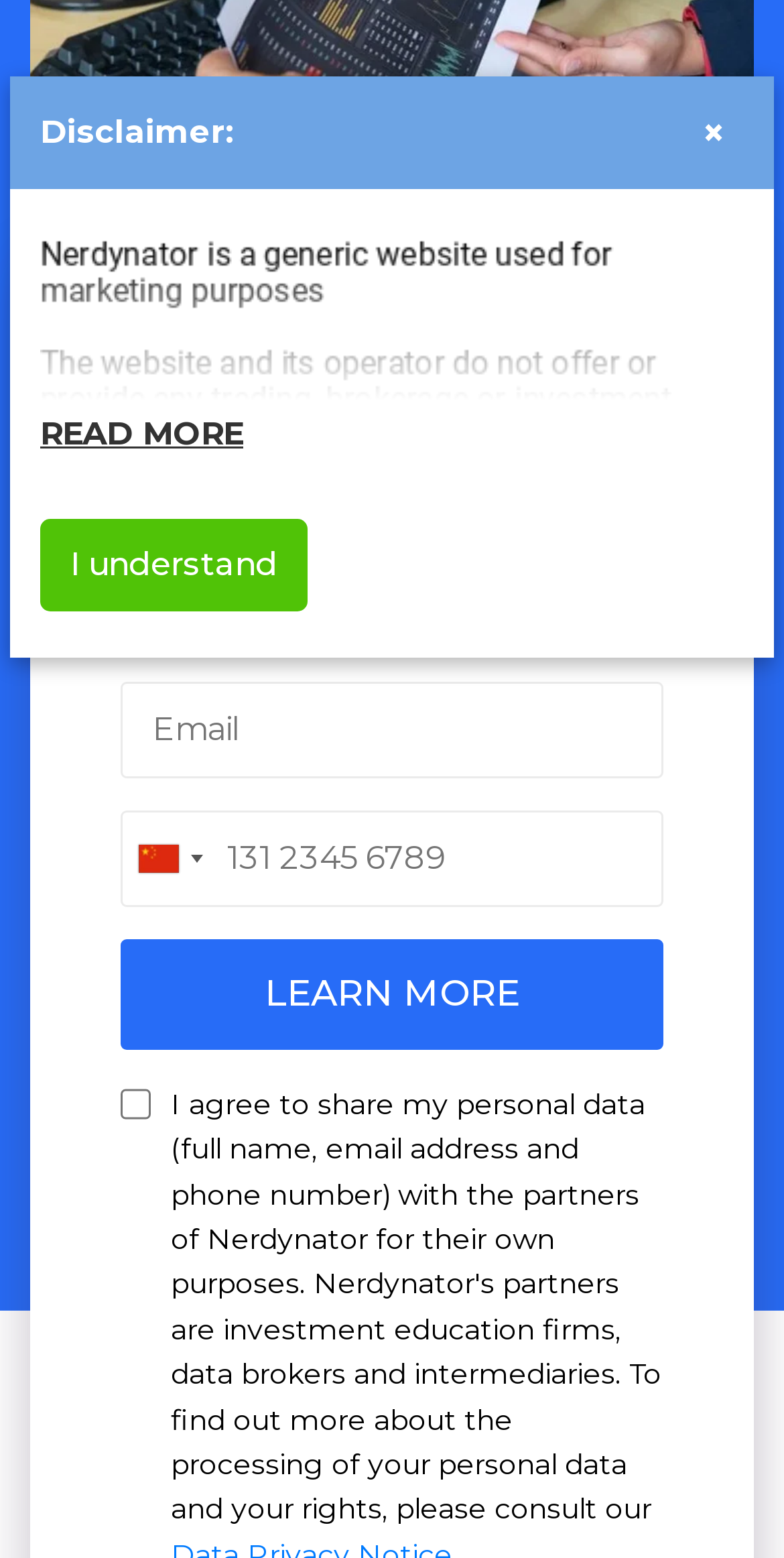Using the webpage screenshot and the element description LEARN MORE, determine the bounding box coordinates. Specify the coordinates in the format (top-left x, top-left y, bottom-right x, bottom-right y) with values ranging from 0 to 1.

[0.154, 0.603, 0.846, 0.674]